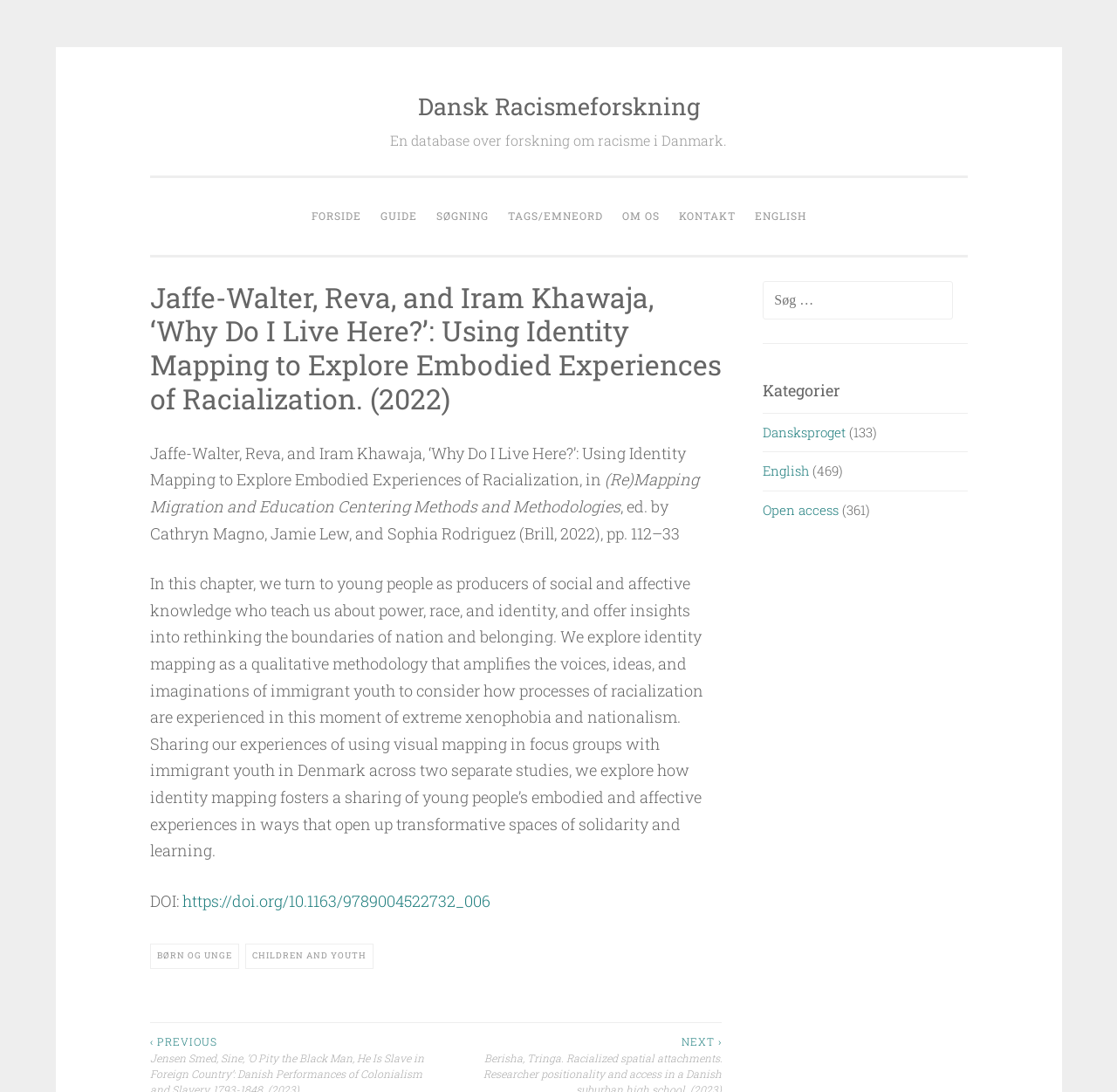Please find the bounding box coordinates of the element's region to be clicked to carry out this instruction: "Go to the front page".

[0.271, 0.182, 0.33, 0.214]